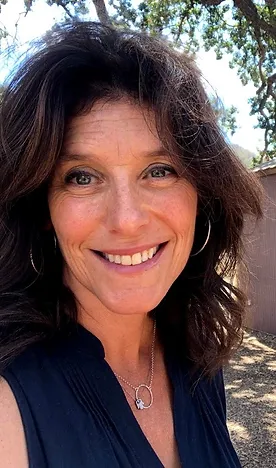By analyzing the image, answer the following question with a detailed response: What type of earrings is Cherryl wearing?

The caption specifically mentions that Cherryl is wearing hoop earrings, which complement her casual yet polished look and add to her overall demeanor.